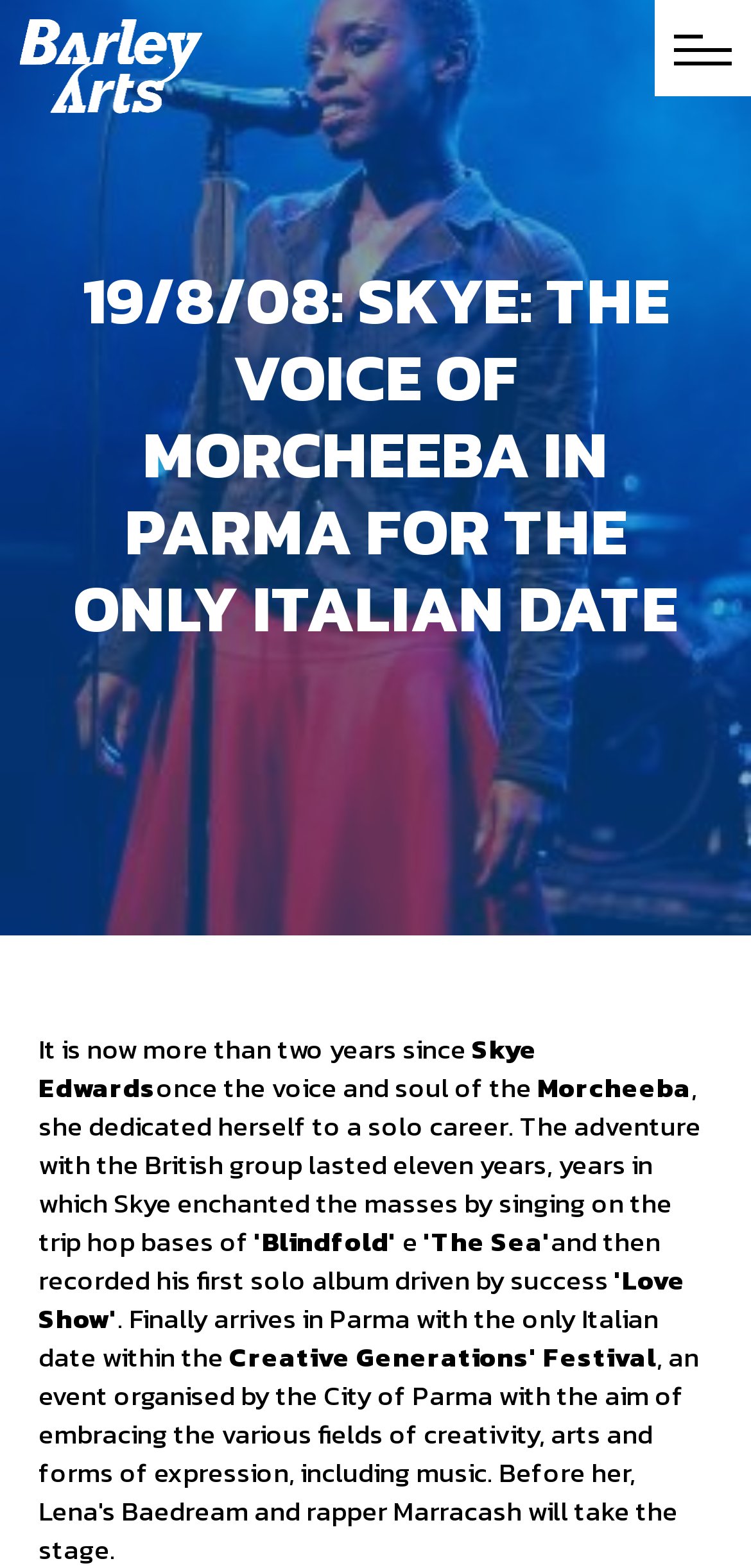Analyze the image and answer the question with as much detail as possible: 
How long did Skye Edwards' adventure with Morcheeba last?

According to the text, 'The adventure with the British group lasted eleven years', which indicates that Skye Edwards was with Morcheeba for eleven years.